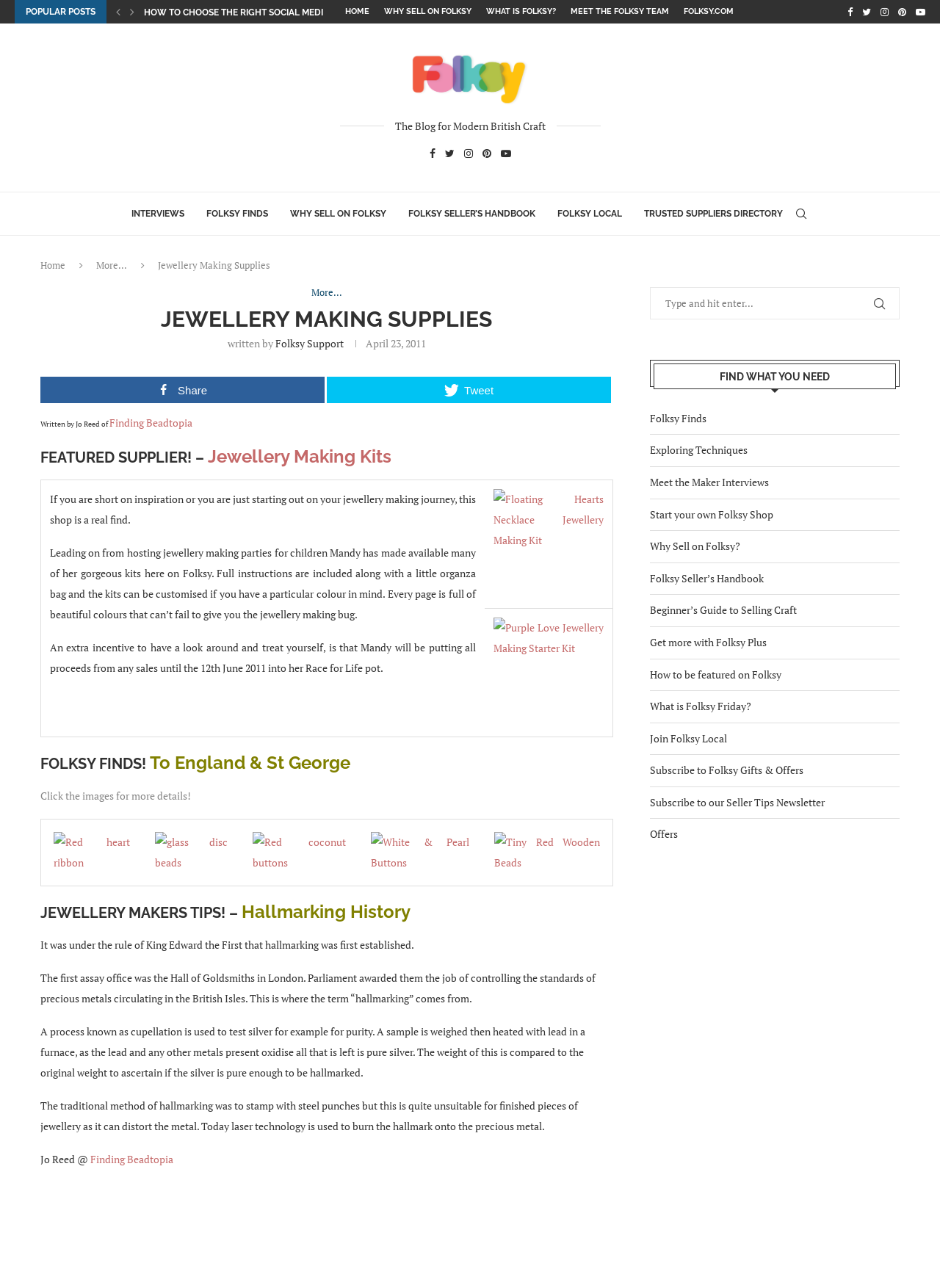Please answer the following question using a single word or phrase: 
Who wrote the article about jewellery making supplies?

Jo Reed